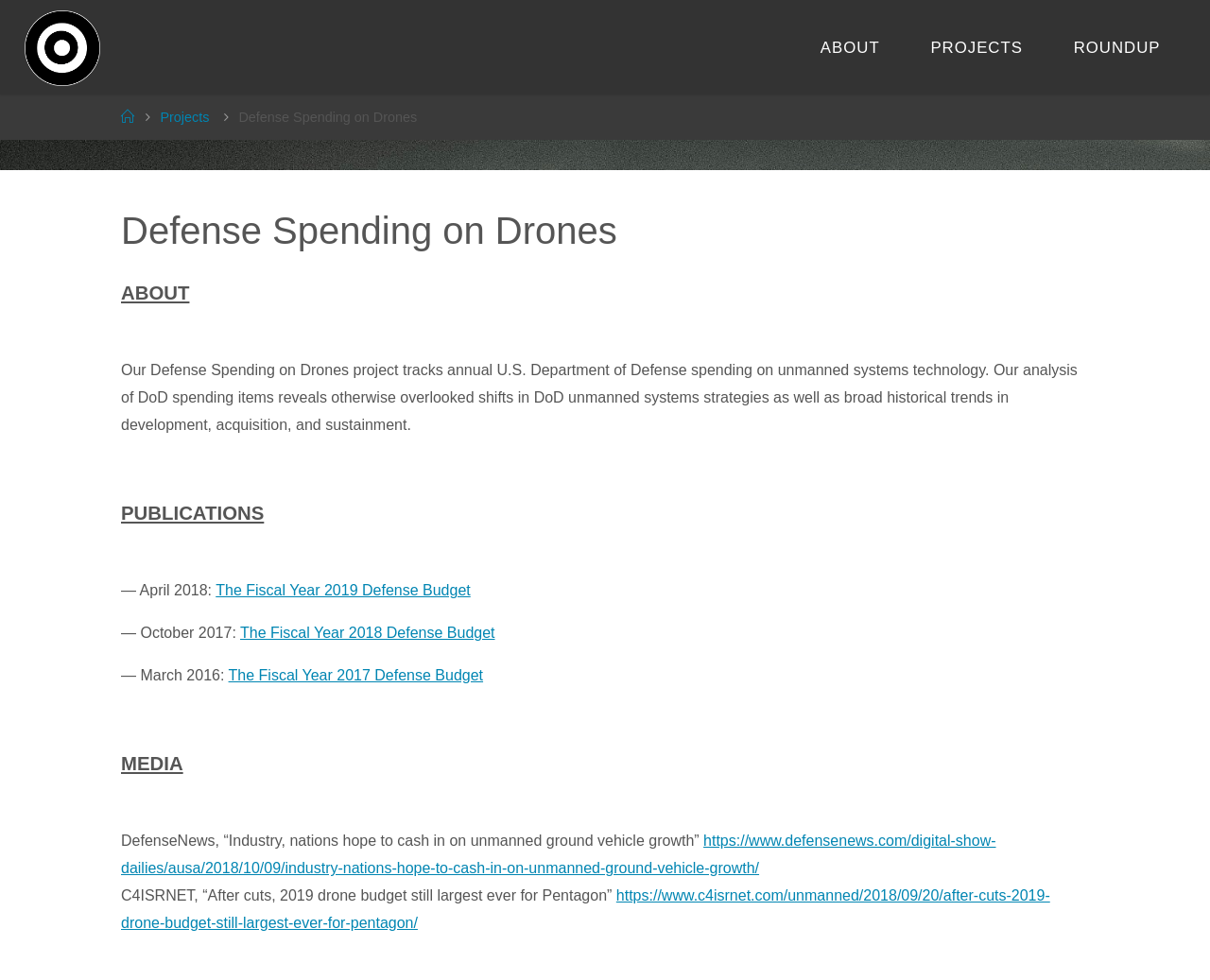Please determine the bounding box coordinates of the element to click on in order to accomplish the following task: "Click the ROUNDUP link". Ensure the coordinates are four float numbers ranging from 0 to 1, i.e., [left, top, right, bottom].

[0.866, 0.0, 0.98, 0.096]